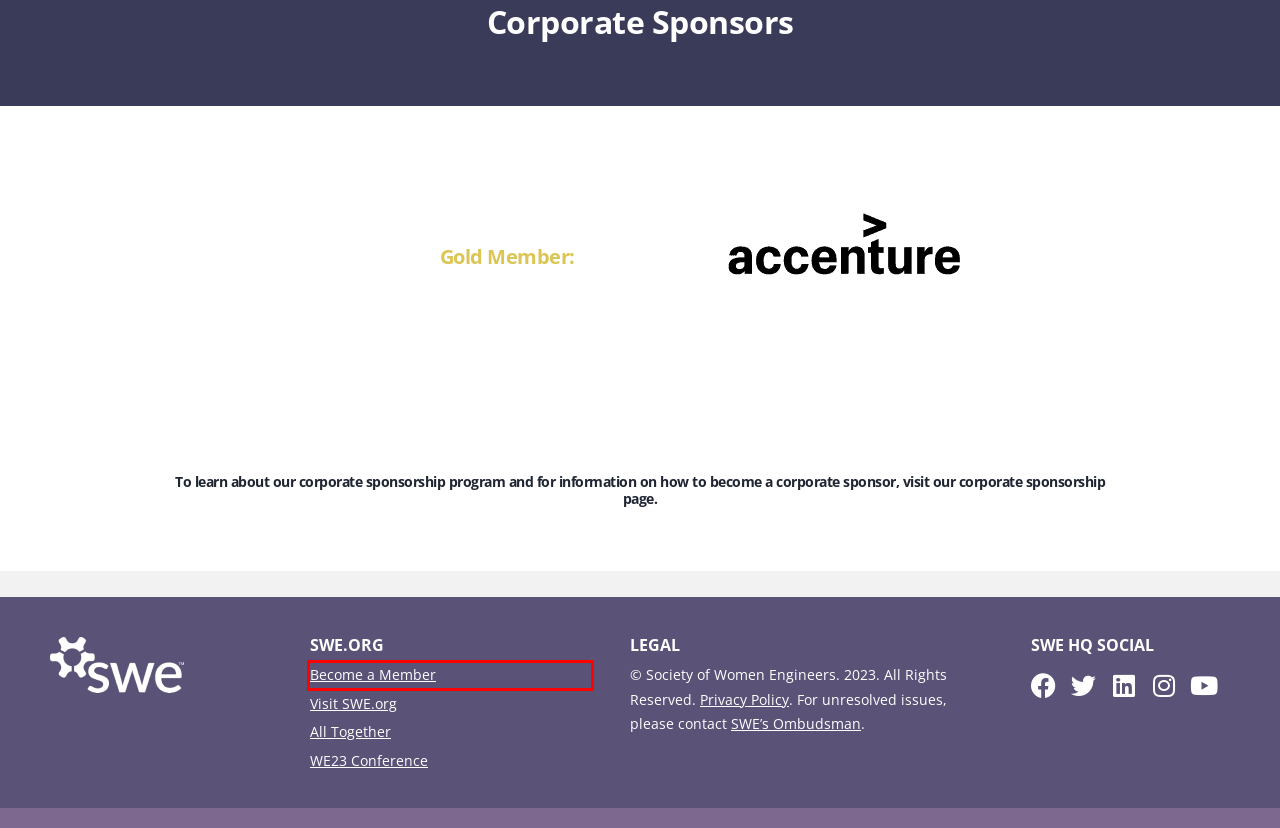Examine the screenshot of a webpage featuring a red bounding box and identify the best matching webpage description for the new page that results from clicking the element within the box. Here are the options:
A. Corporate Sponsorship - Baltimore-Washington
B. SWE - The World's Largest Advocate for Women in Engineering
C. SWE Membership Types & Benefits - Society of Women Engineers
D. Resources - Baltimore-Washington
E. WE23 - World’s Largest Conference for Women in Engineering and Technology
F. All Together - Society of Women Engineers
G. Privacy Policy - Society of Women Engineers
H. Upcoming Events - Baltimore-Washington

C